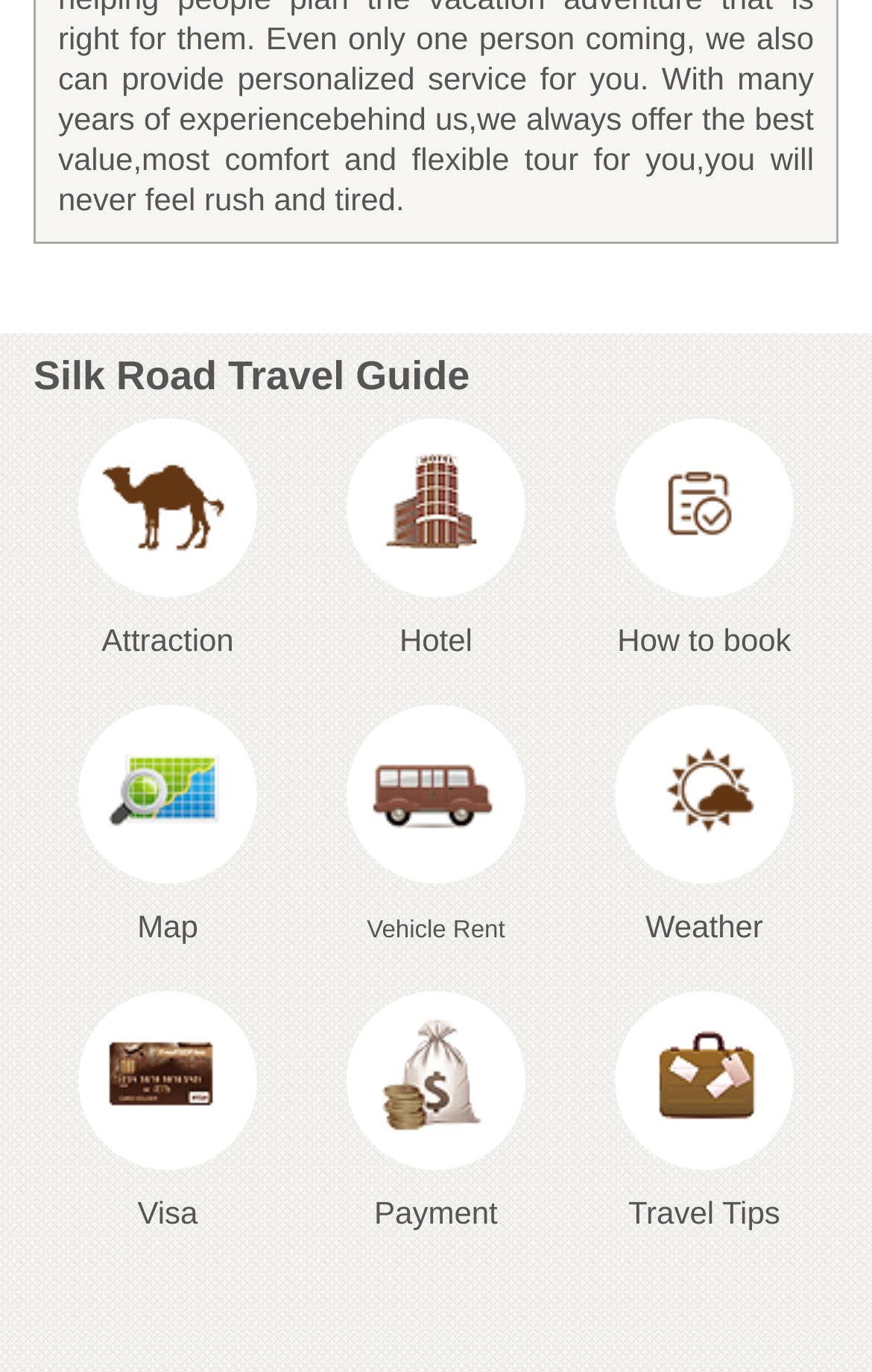Where is the link to book a hotel?
Please provide a single word or phrase based on the screenshot.

Next to Attraction